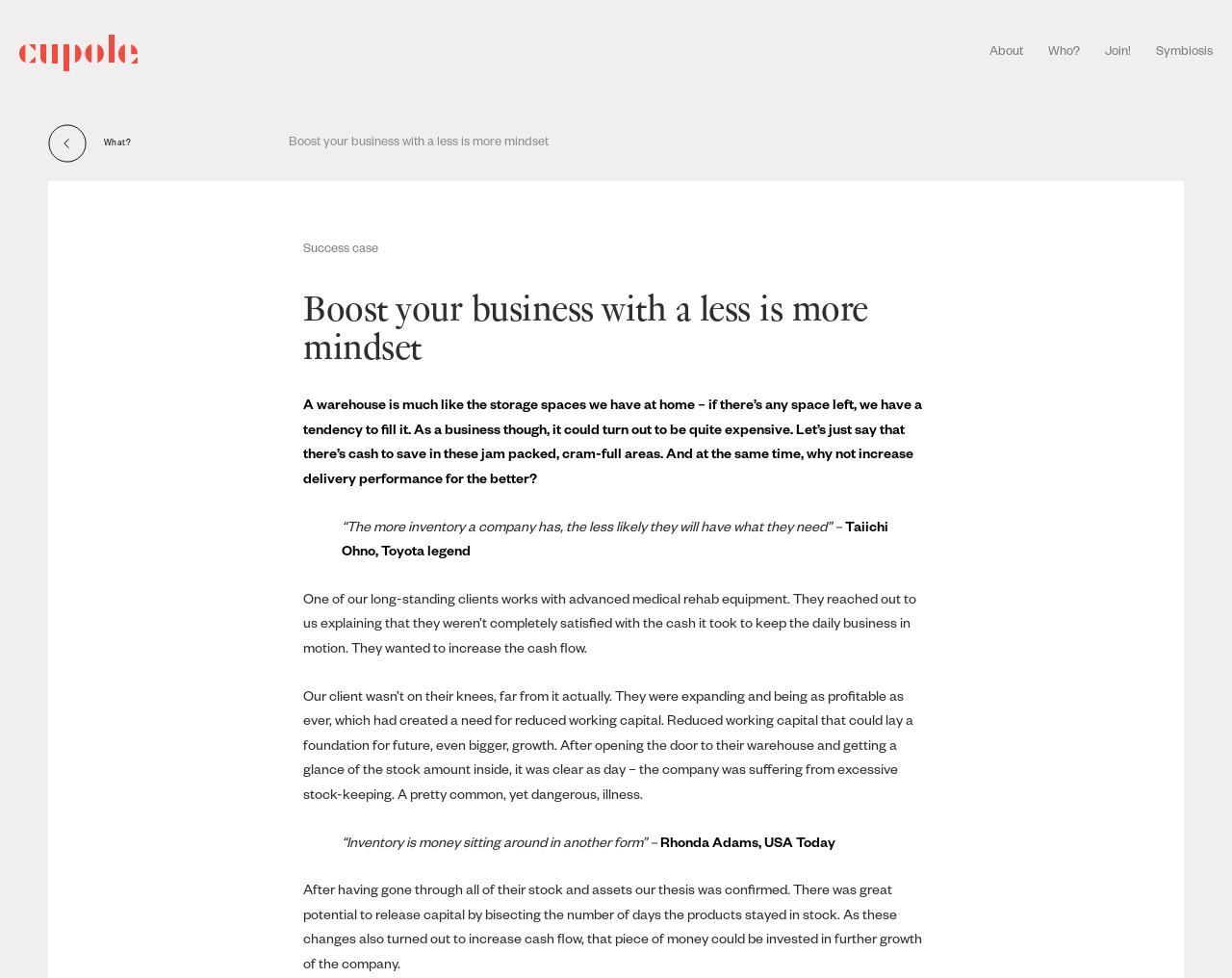Please extract the title of the webpage.

Boost your business with a less is more mindset